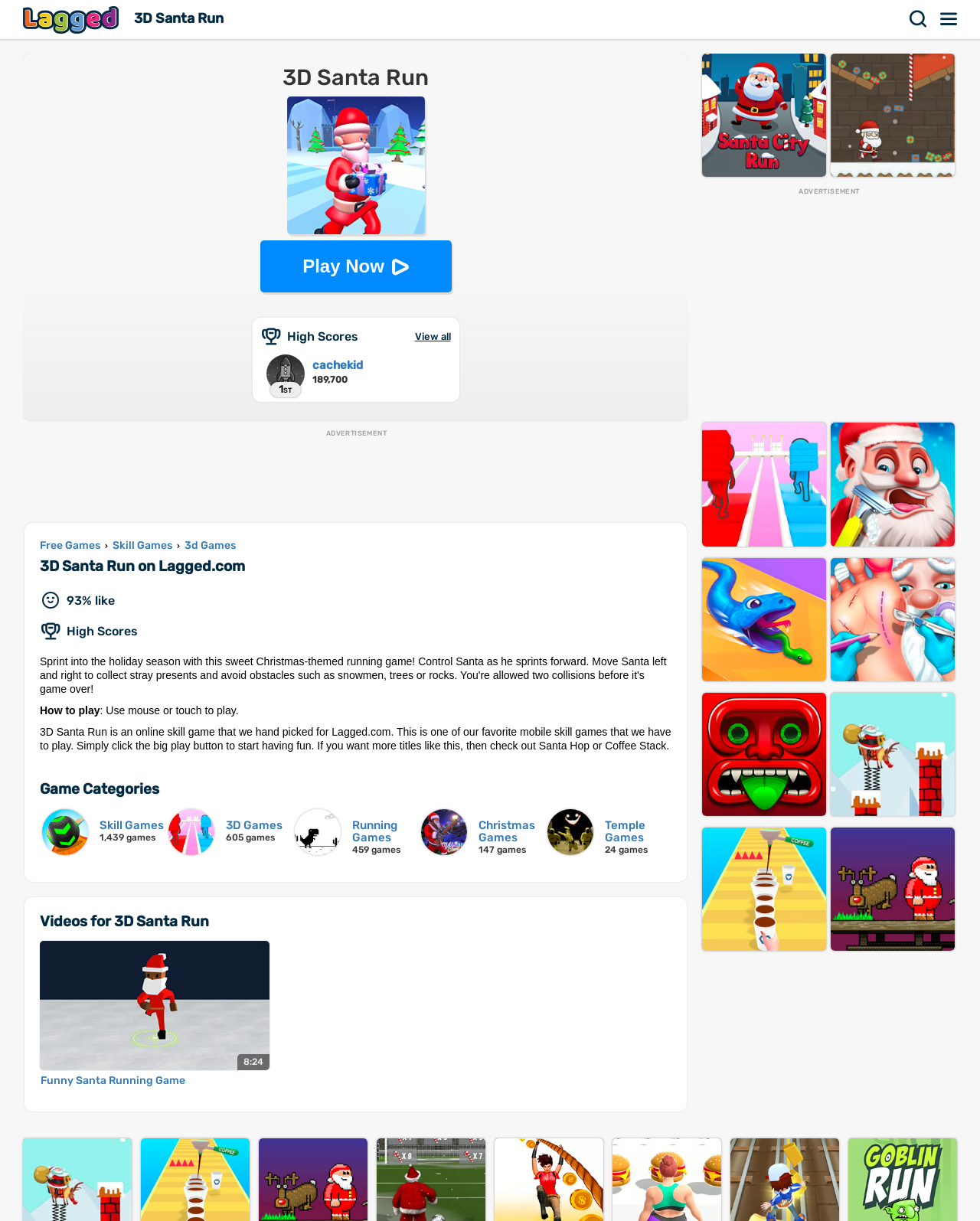Please identify the bounding box coordinates for the region that you need to click to follow this instruction: "Search for games".

[0.922, 0.0, 0.953, 0.031]